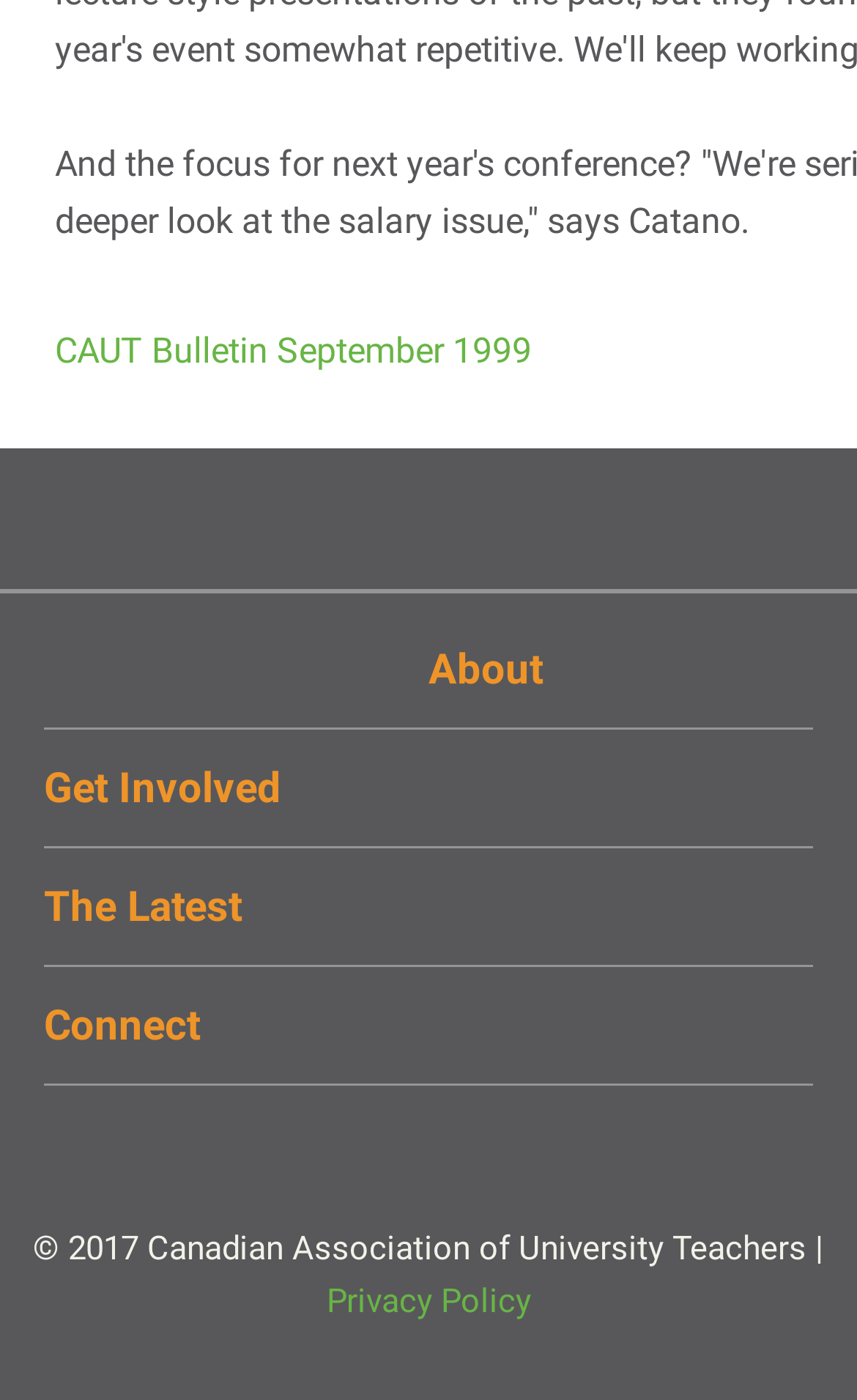Could you specify the bounding box coordinates for the clickable section to complete the following instruction: "Browse AcademicWork.ca"?

[0.051, 0.826, 0.521, 0.855]